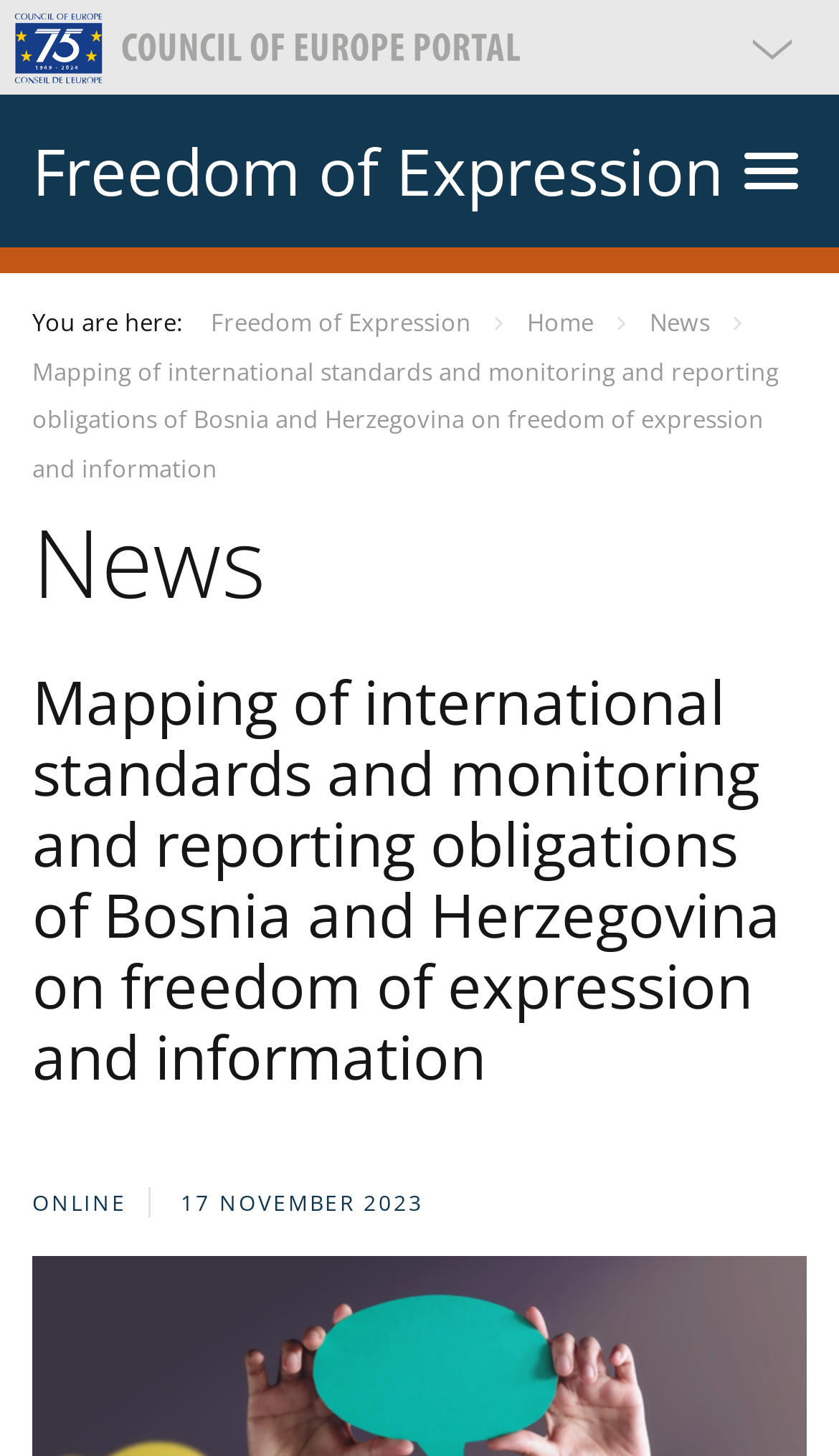What type of content is on the page?
Please craft a detailed and exhaustive response to the question.

The presence of a breadcrumb navigation element, a date element, and a heading element suggests that the page contains a news article or a report, rather than a general information page or a homepage.